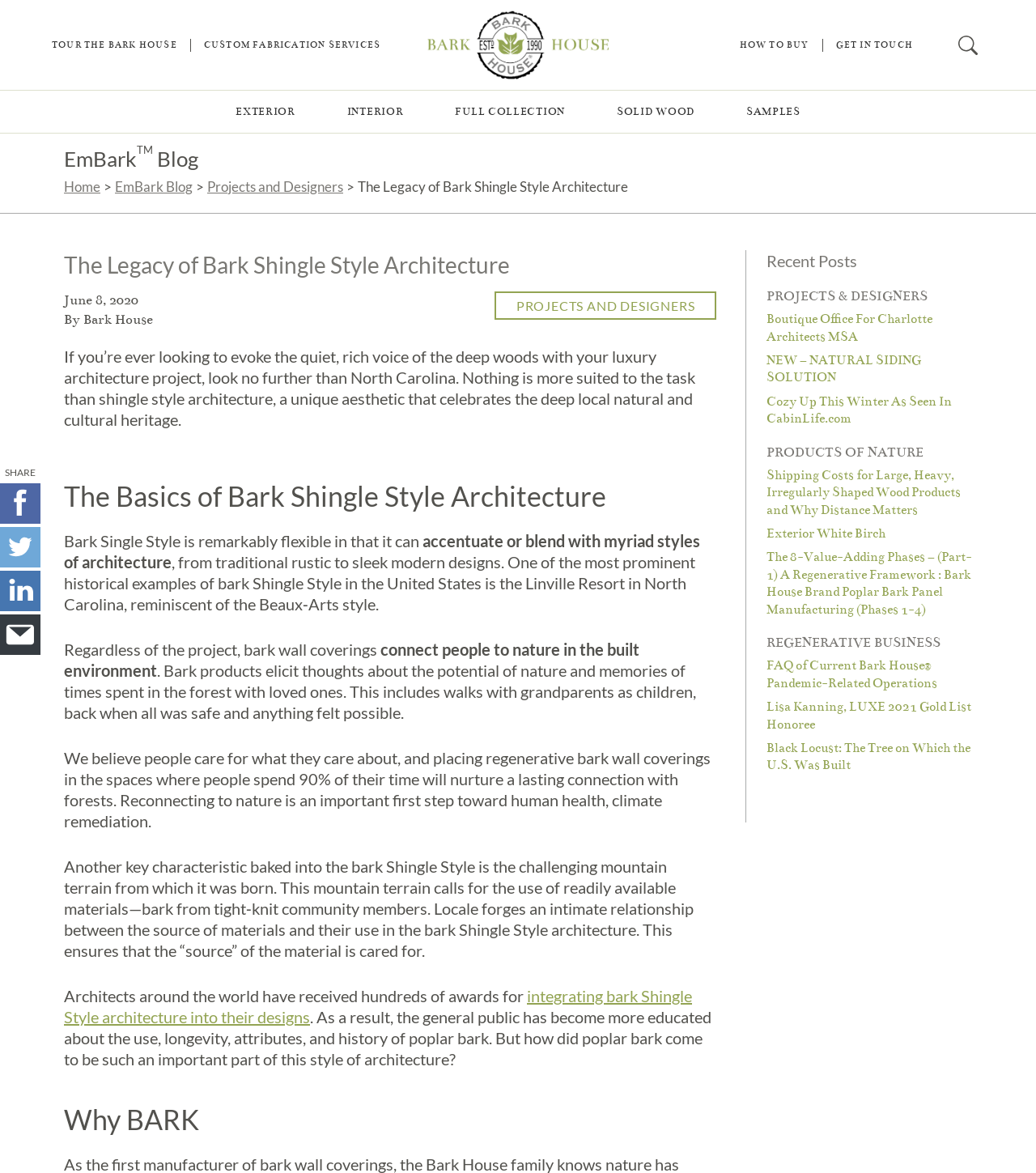Describe all the key features of the webpage in detail.

This webpage is about the legacy of Bark Shingle Style architecture, a unique aesthetic established in North Carolina in the late 1800s. At the top of the page, there are five links: "TOUR THE BARK HOUSE", "CUSTOM FABRICATION SERVICES", "HOW TO BUY", "GET IN TOUCH", and a disclosure triangle with two images. Below these links, there is a Bark House logo.

The main content of the page is divided into sections. The first section has a heading "EmBarkTM Blog" and a link to "Home" followed by a ">" symbol. Below this, there are links to "EmBark Blog", "Projects and Designers", and "The Legacy of Bark Shingle Style Architecture". The latter link has a heading with the same title, followed by a time stamp "June 8, 2020" and a byline "By Bark House". There is also a link to "PROJECTS AND DESIGNERS" and a static text describing the legacy of Bark Shingle Style architecture.

The next section has a heading "The Basics of Bark Shingle Style Architecture" and several paragraphs of text describing the characteristics of this style of architecture. There are also images scattered throughout this section. The text explains how Bark Shingle Style architecture connects people to nature and how it has been used in various projects, including the Linville Resort in North Carolina.

Further down the page, there is a section with a heading "Why BARK" and another section with a heading "SHARE" that has links to Facebook, Twitter, LinkedIn, and Email. On the right side of the page, there is a complementary section with headings "Recent Posts", "PROJECTS & DESIGNERS", and "PRODUCTS OF NATURE", followed by several links to blog posts and products.

At the bottom of the page, there is a section with a heading "REGENERATIVE BUSINESS" that has links to more blog posts and articles. Overall, the webpage has a clean and organized layout, with clear headings and concise text that describes the legacy of Bark Shingle Style architecture and its applications.